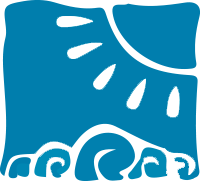Utilize the details in the image to thoroughly answer the following question: What is the mood evoked by the artistic design?

According to the caption, the artistic design gives a sense of tranquility and beach vibes, evoking feelings of relaxation and connection with nature, which implies that the overall mood is calming and peaceful.